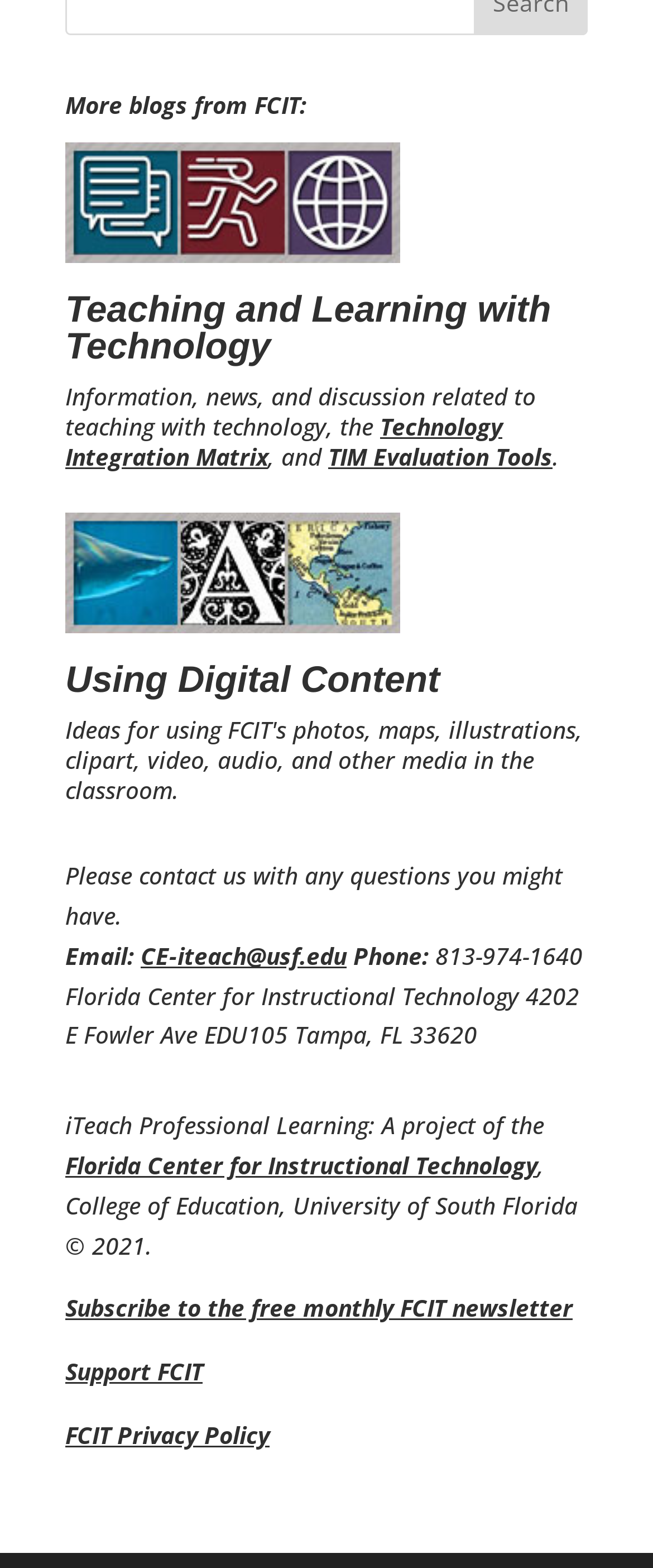What is the email address to contact?
Look at the image and answer with only one word or phrase.

CE-iteach@usf.edu